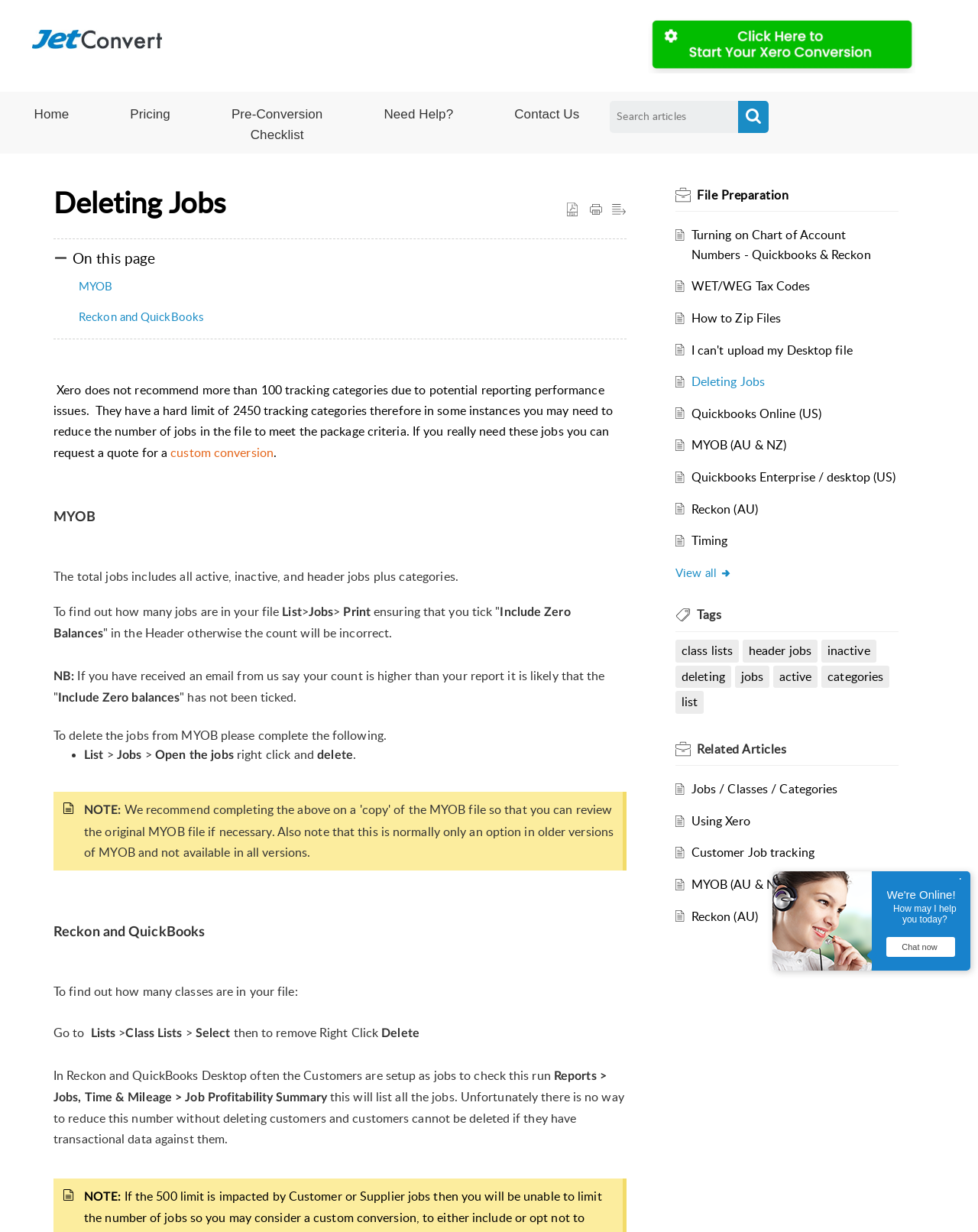What is the purpose of the 'Include Zero Balances' option in MYOB?
Based on the visual, give a brief answer using one word or a short phrase.

To get accurate job count